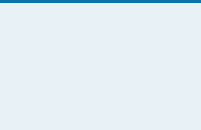What is the purpose of showcasing Fairmont's logo among other hotel partner logos?
Using the picture, provide a one-word or short phrase answer.

To enhance the travel experience